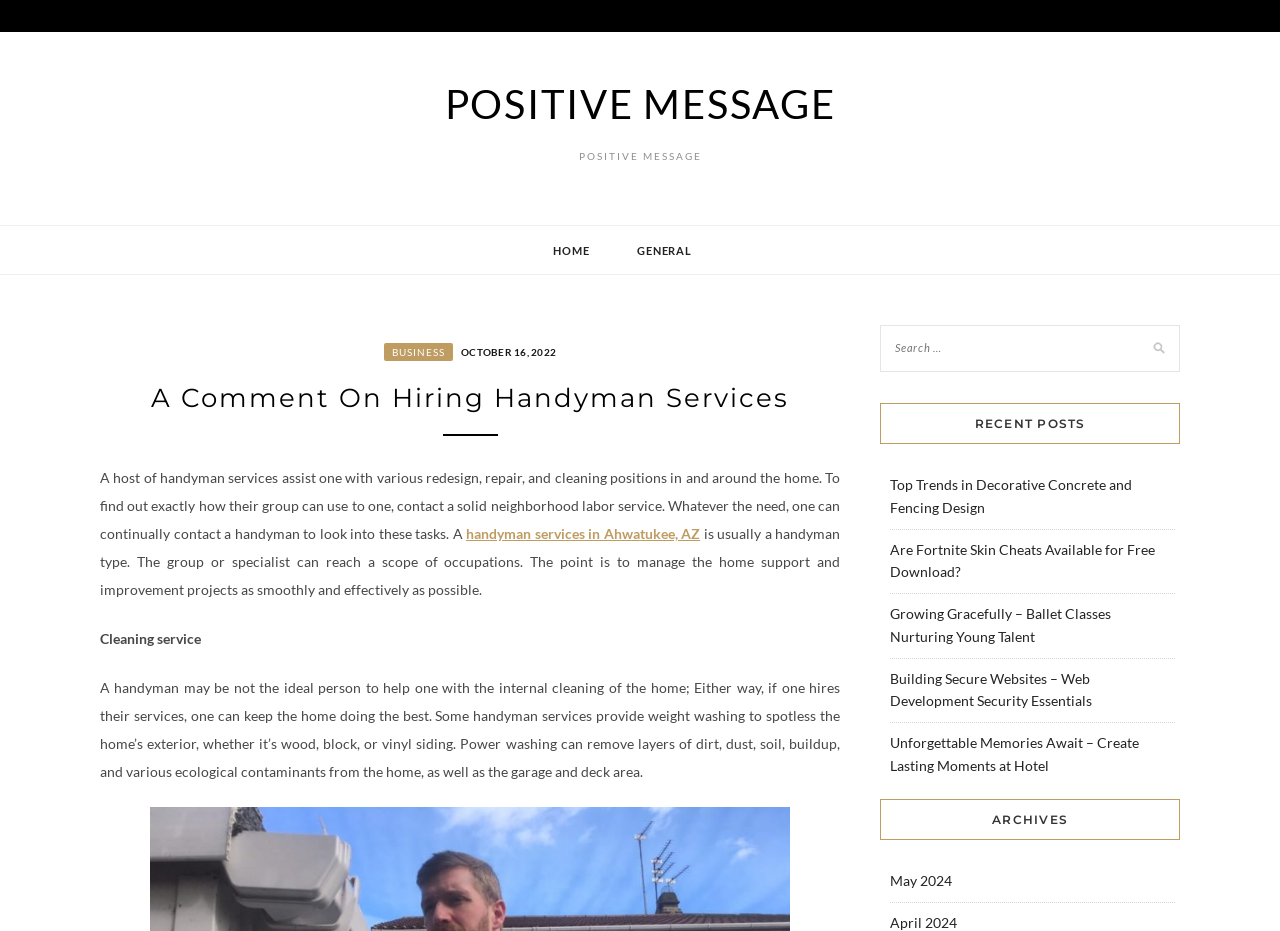Give a comprehensive overview of the webpage, including key elements.

This webpage is about a blog post discussing the benefits of hiring handyman services. At the top, there is a large heading "POSITIVE MESSAGE" with a link to the same title. Below it, there are two links, "HOME" and "GENERAL", which are likely navigation links.

On the left side, there is a header section with several links, including "BUSINESS" and a date "OCTOBER 16, 2022". Below it, there is a heading "A Comment On Hiring Handyman Services" followed by a block of text describing the various tasks that handyman services can assist with, such as redesign, repair, and cleaning.

There is also a link to "handyman services in Ahwatukee, AZ" and a paragraph of text explaining the scope of work that a handyman can provide. Further down, there are two more blocks of text, one discussing cleaning services and another describing the benefits of power washing.

On the right side, there is a search box and a heading "RECENT POSTS" with five links to recent blog posts on various topics, including decorative concrete, Fortnite skin cheats, ballet classes, web development security, and hotel experiences.

At the bottom, there is a heading "ARCHIVES" with two links to archived posts from May 2024 and April 2024.